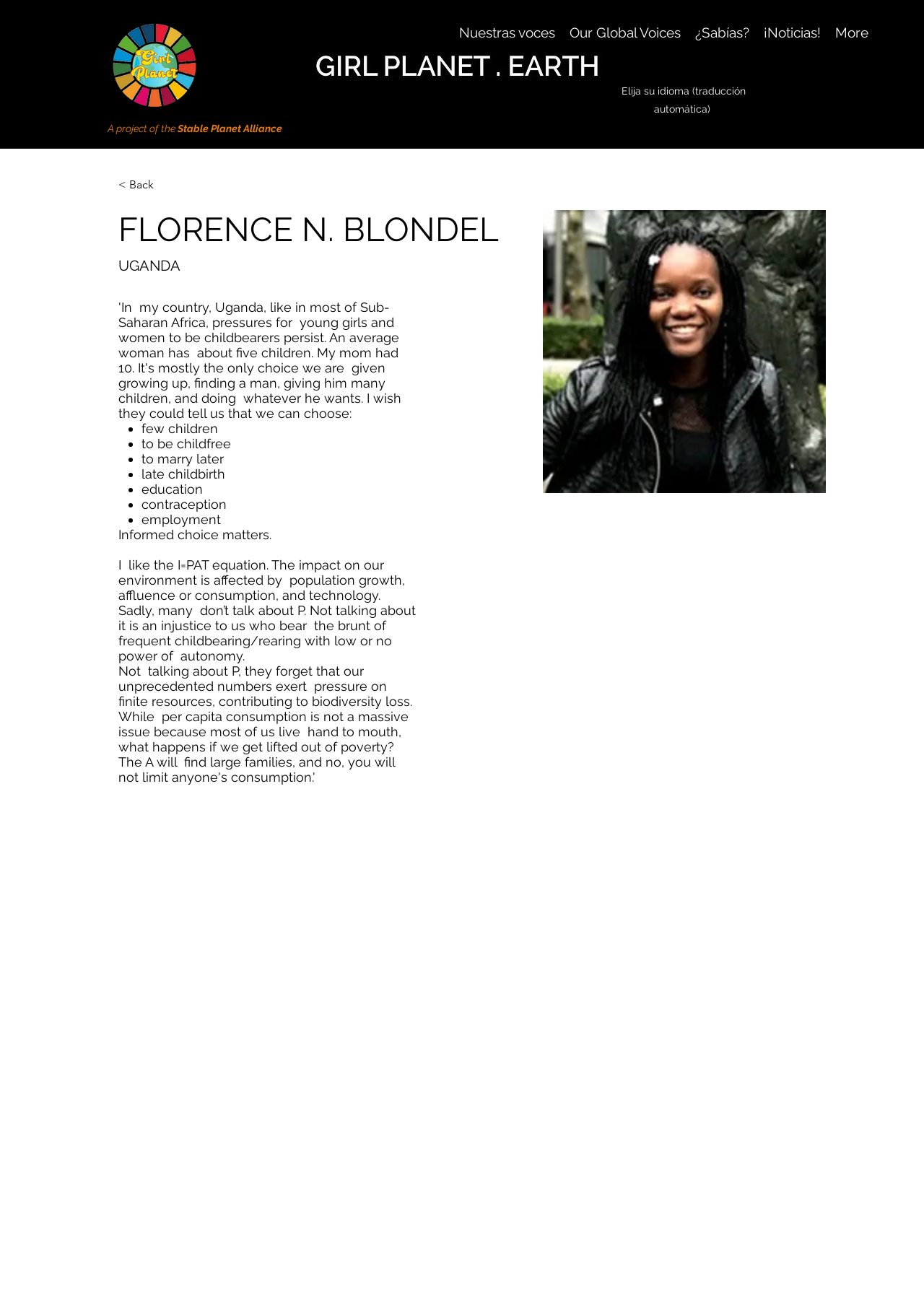Based on the image, provide a detailed and complete answer to the question: 
What is the name of the project?

The name of the project is GirlPlanet, which is mentioned in the logo 'GirlPlanet logo copy SDG rays_edited 3 copy.png' at the top left corner of the webpage.